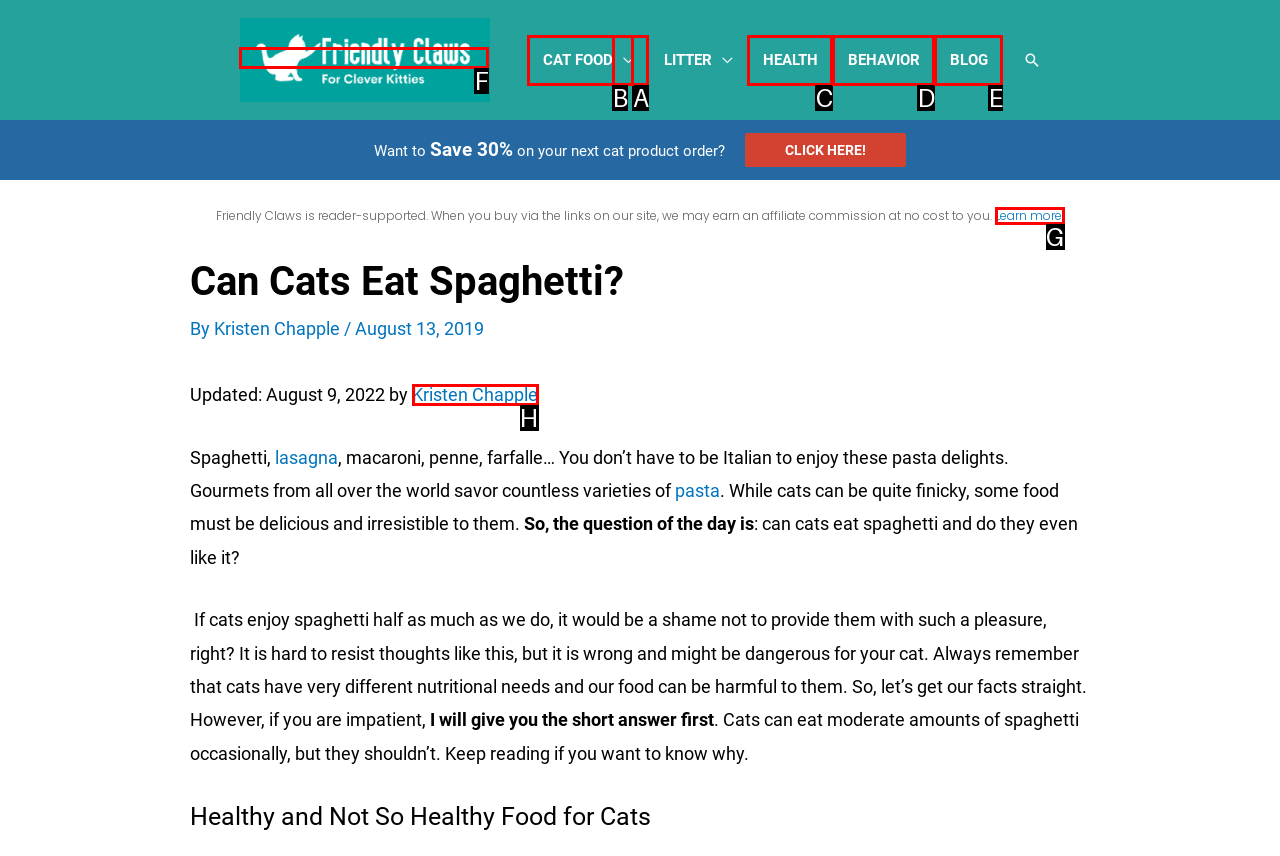Select the HTML element that needs to be clicked to perform the task: Click on the 'Friendly Claws' link. Reply with the letter of the chosen option.

F